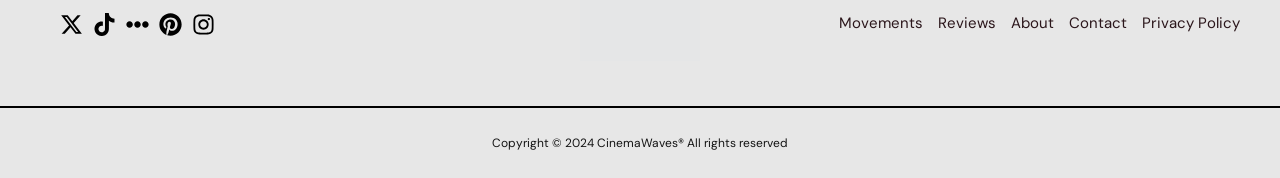What is the name of the website or organization?
Answer the question with as much detail as possible.

The copyright statement at the bottom of the webpage reads 'Copyright © 2024 CinemaWaves® All rights reserved', which suggests that the name of the website or organization is CinemaWaves.